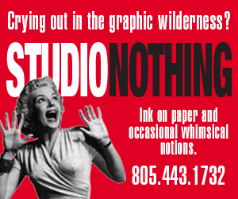Answer the question using only one word or a concise phrase: What is the medium used for the creative service?

Ink on paper